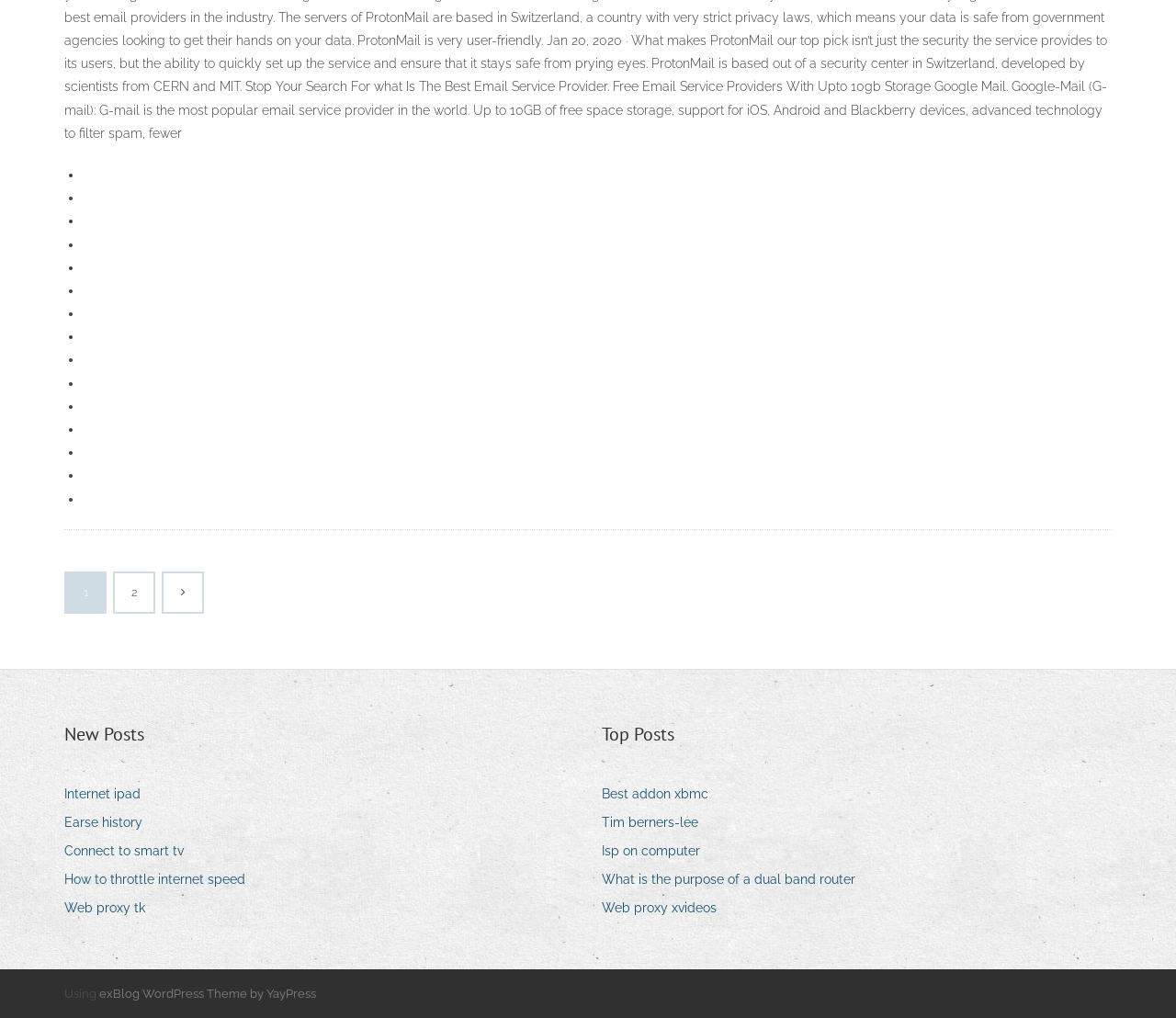From the image, can you give a detailed response to the question below:
How many links are present in the 'New Posts' section?

There are 5 links present in the 'New Posts' section, each representing a different post or article.